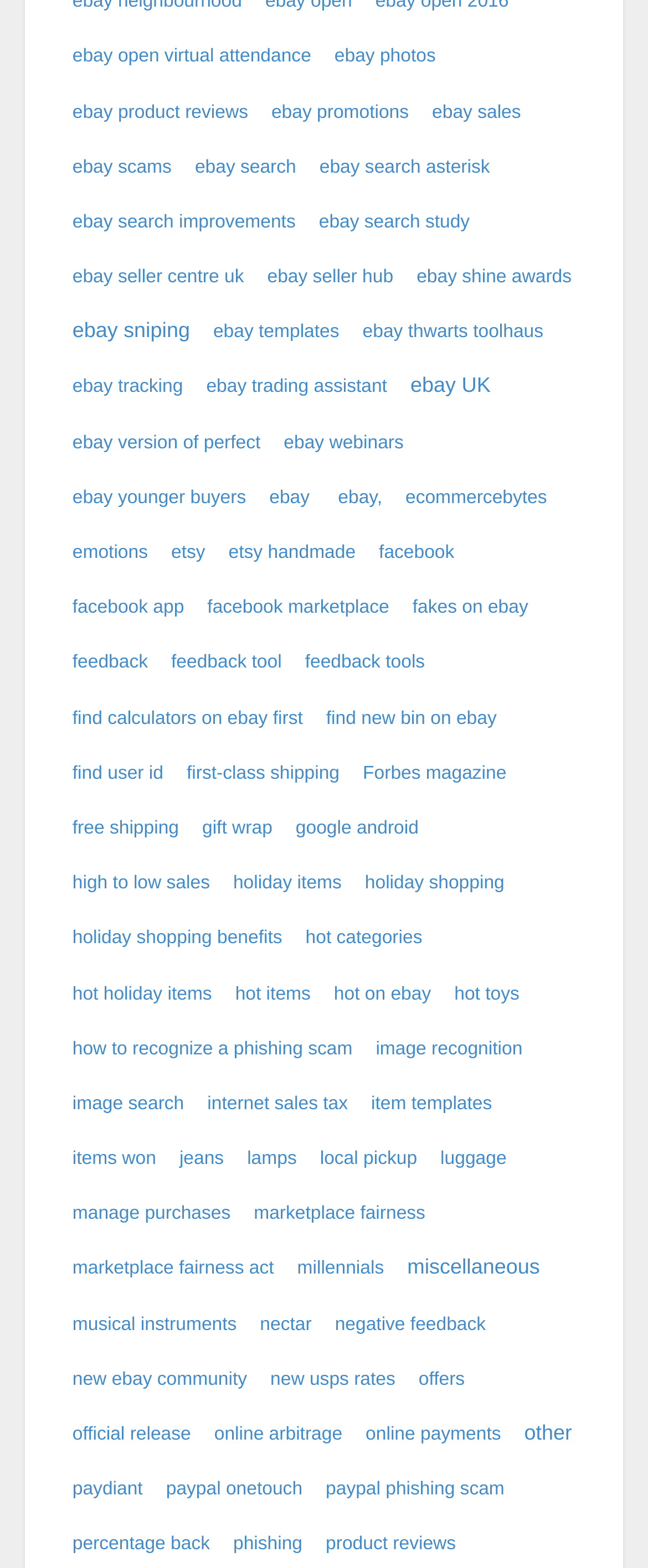How many links are there on the webpage?
Based on the visual content, answer with a single word or a brief phrase.

1248